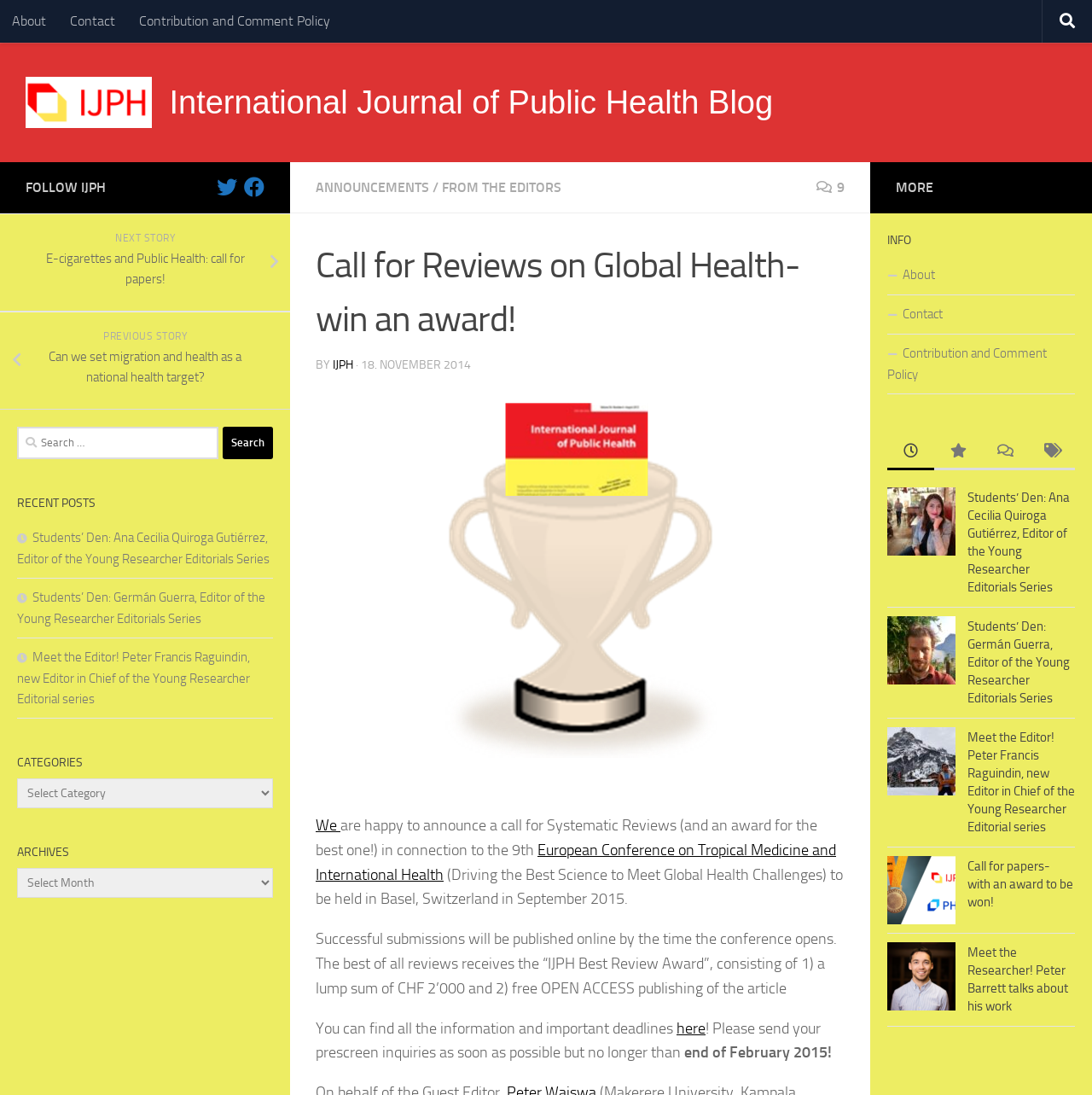Give a one-word or short-phrase answer to the following question: 
What is the topic of the call for papers?

Global Health